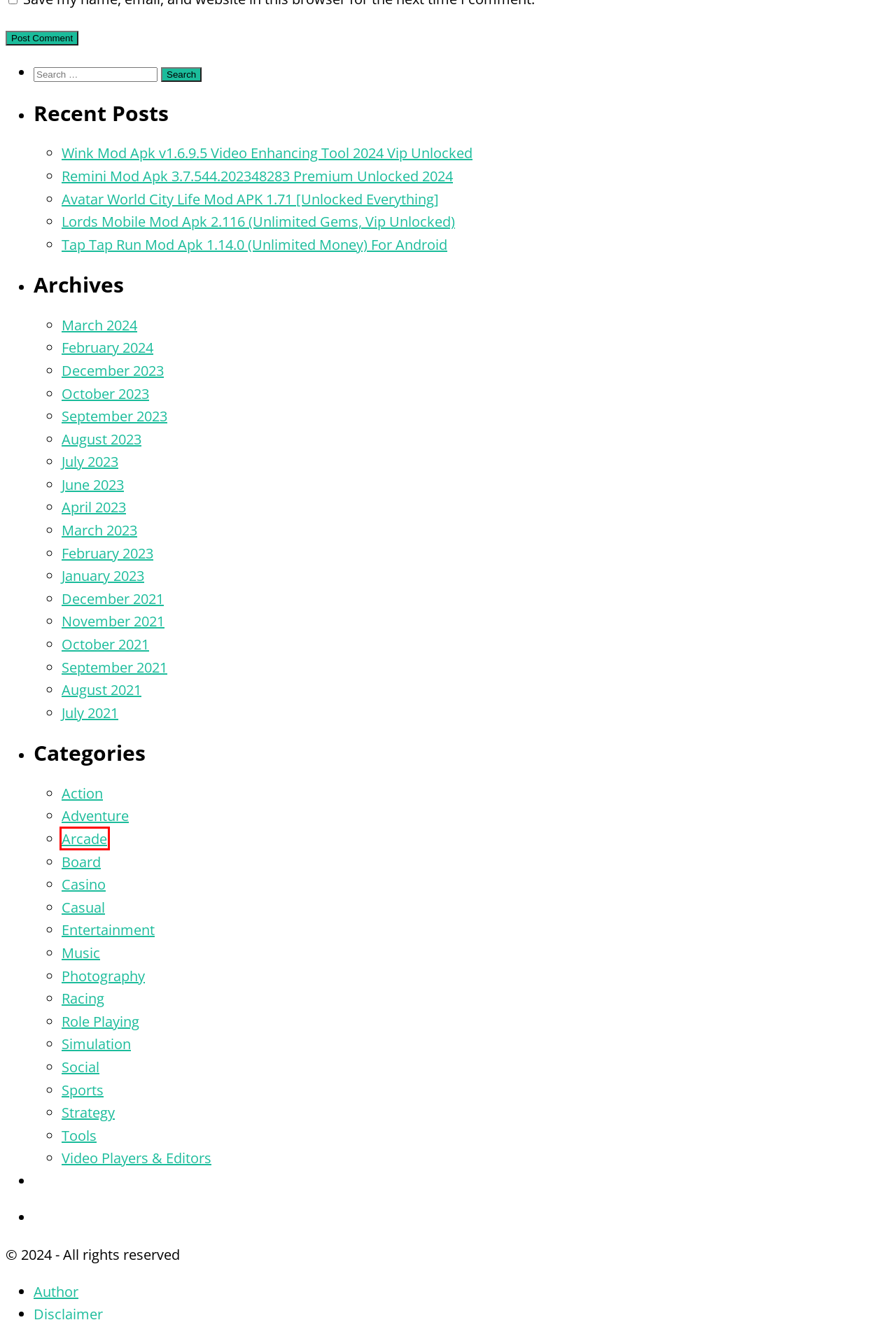You have a screenshot of a webpage, and a red bounding box highlights an element. Select the webpage description that best fits the new page after clicking the element within the bounding box. Options are:
A. Arcade
B. Photography
C. Author
D. Avatar World City Life Mod APK 1.71 [Unlocked Everything]
E. Lords Mobile Mod Apk 2.116 (Unlimited Gems, Vip Unlocked)
F. Tap Tap Run Mod Apk 1.14.0 (Unlimited Money) For Android
G. Board
H. Bytedance Pte. Ltd. Archives - ApkDice

A